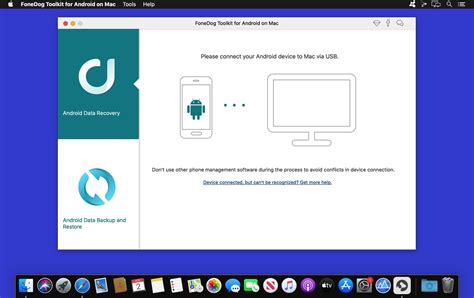Give a one-word or short phrase answer to the question: 
What is the purpose of the FoneDog Toolkit for Android?

Recovering lost data